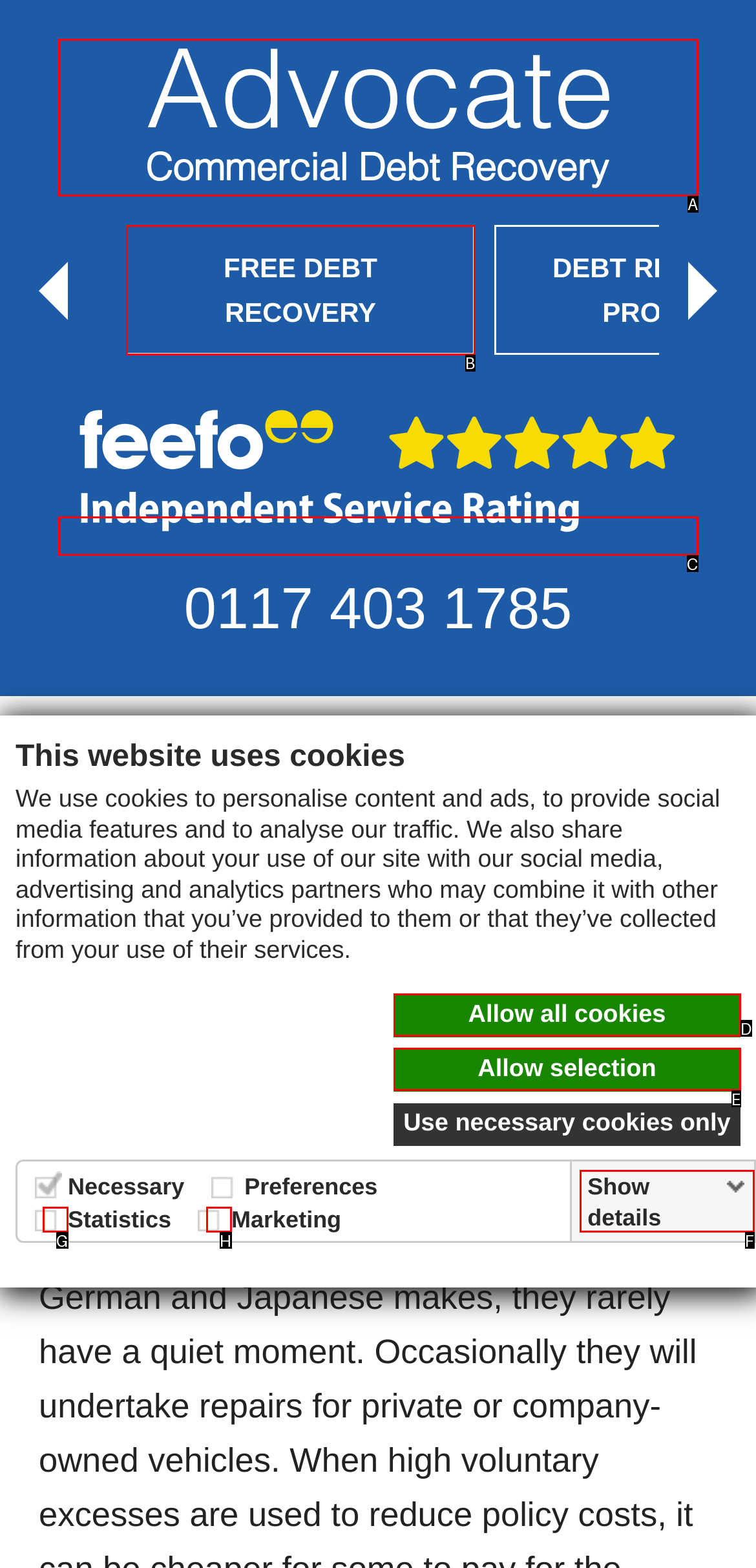Select the HTML element that best fits the description: alt="fefo-review"
Respond with the letter of the correct option from the choices given.

C